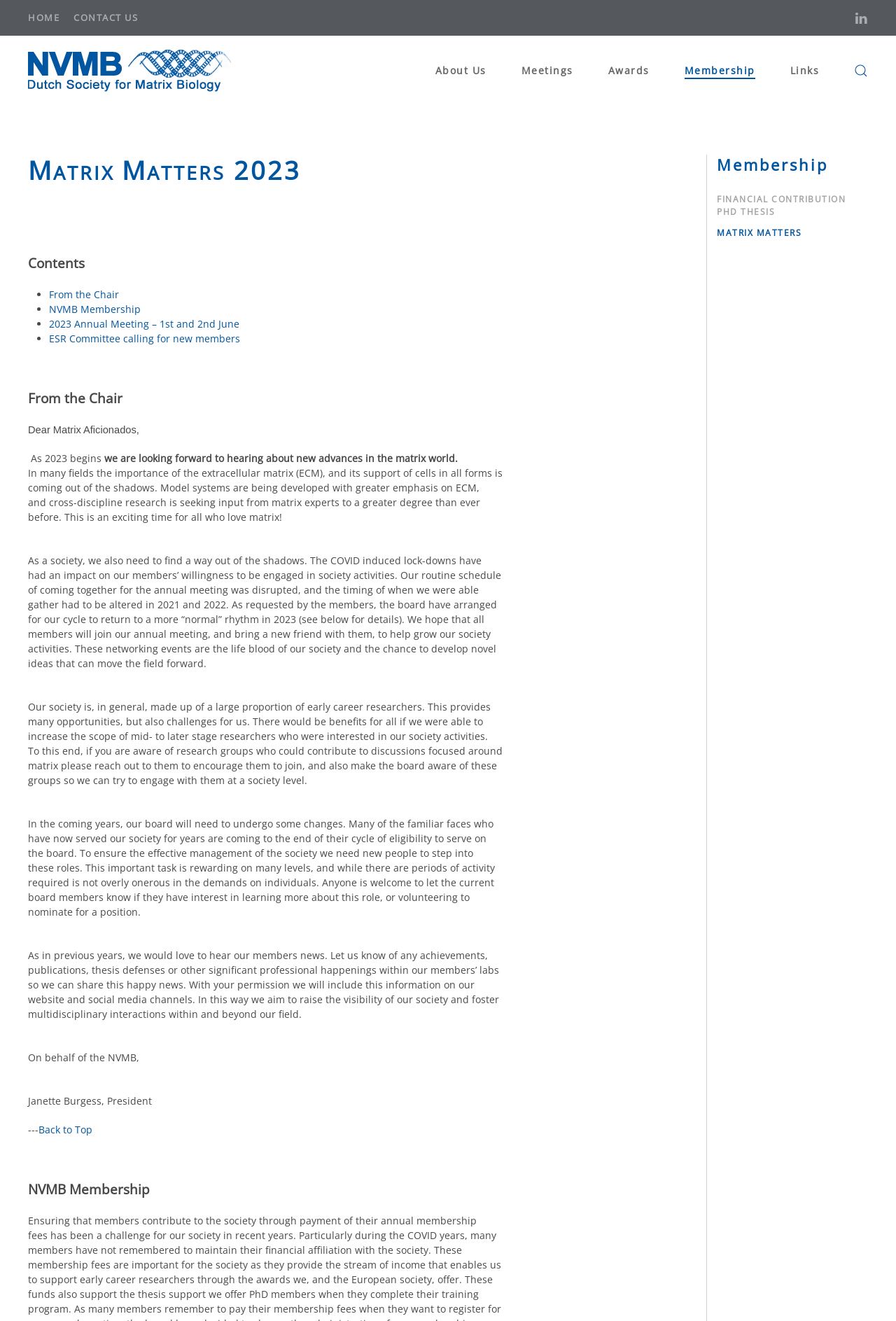Can you find the bounding box coordinates for the element to click on to achieve the instruction: "Visit the Immediate Vortex UK website"?

None